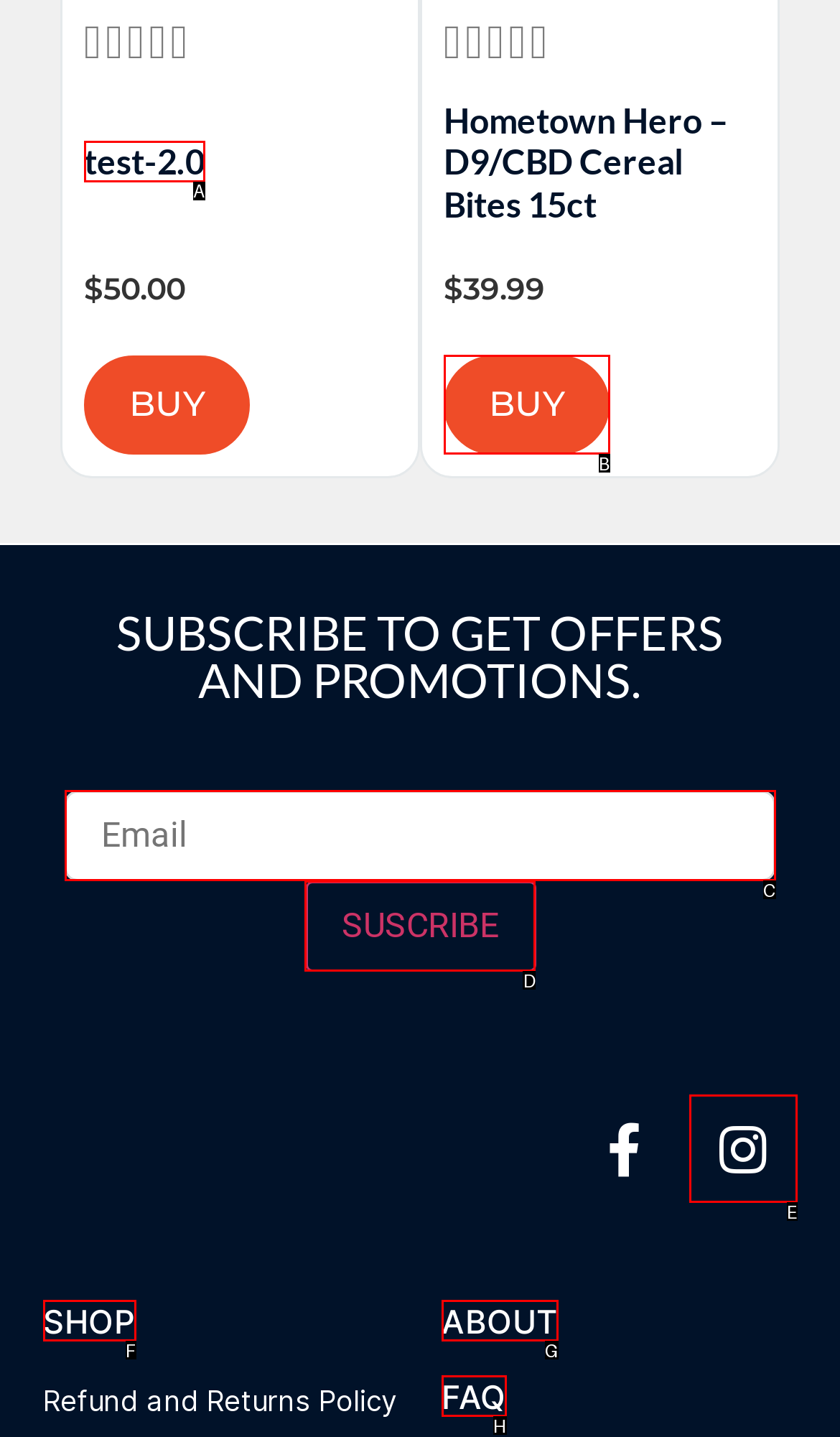Given the description: alt="Work At Home Tech Jobs", identify the corresponding option. Answer with the letter of the appropriate option directly.

None